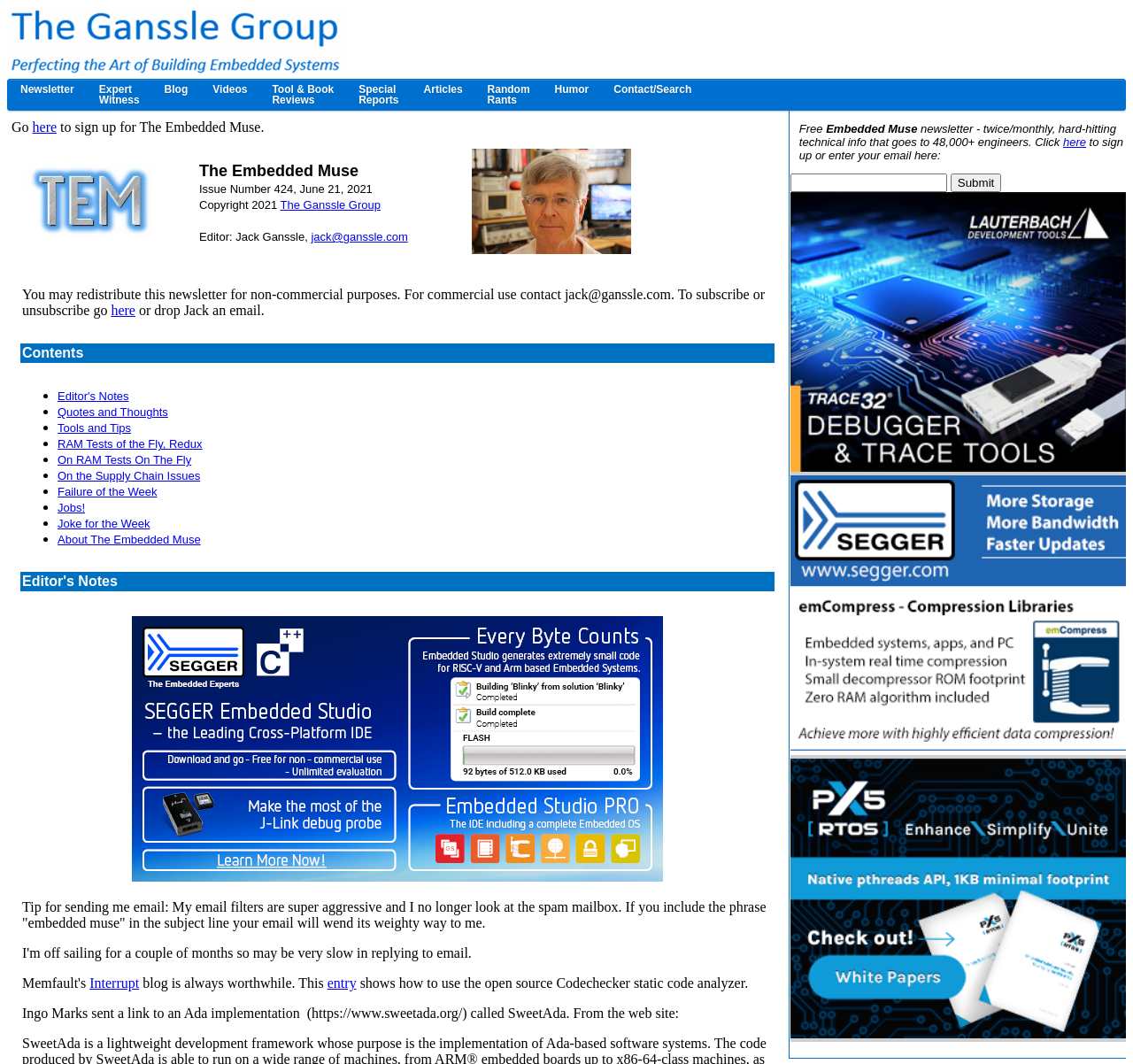Indicate the bounding box coordinates of the element that needs to be clicked to satisfy the following instruction: "Search for something". The coordinates should be four float numbers between 0 and 1, i.e., [left, top, right, bottom].

None